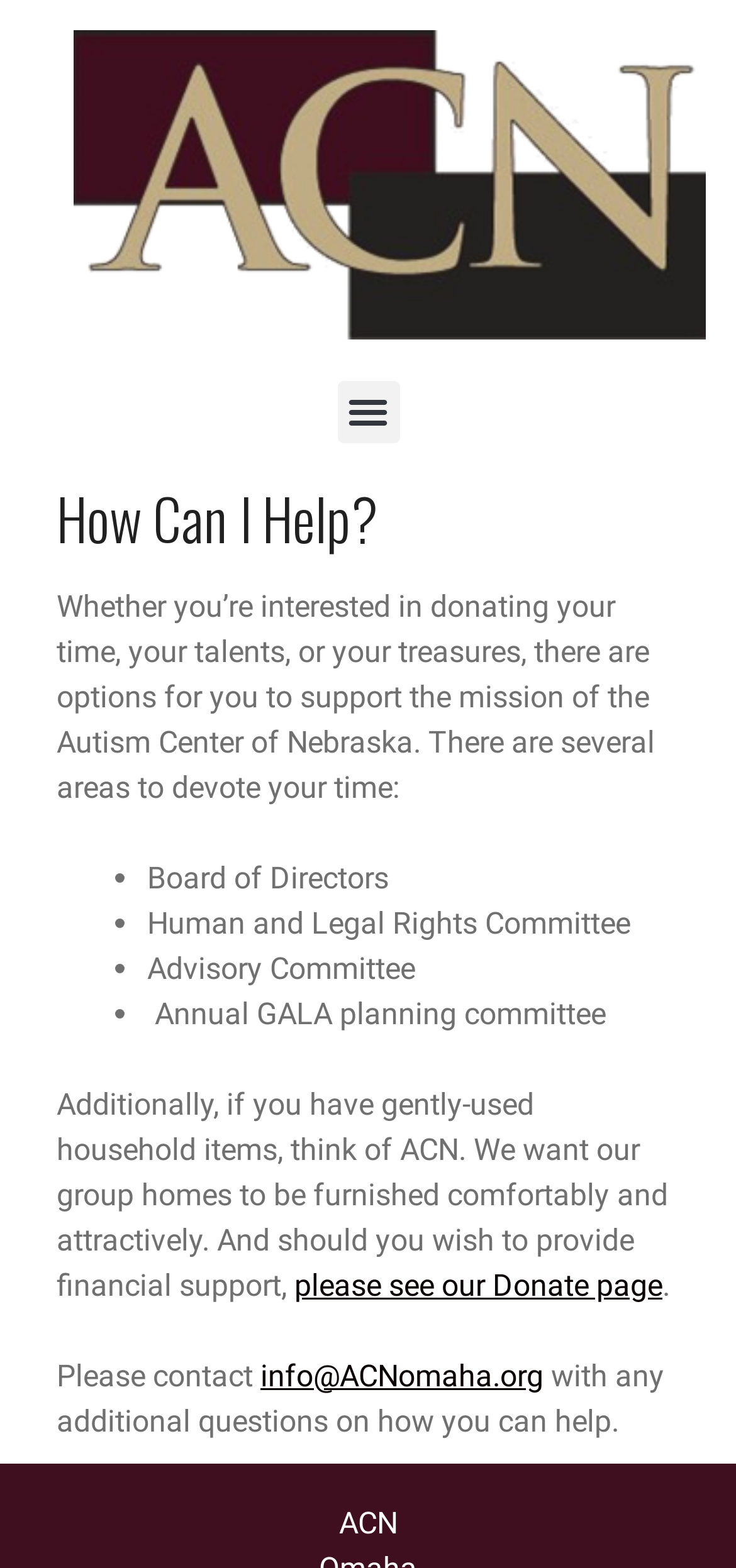Reply to the question with a single word or phrase:
What kind of items can be donated to ACN?

Gently-used household items